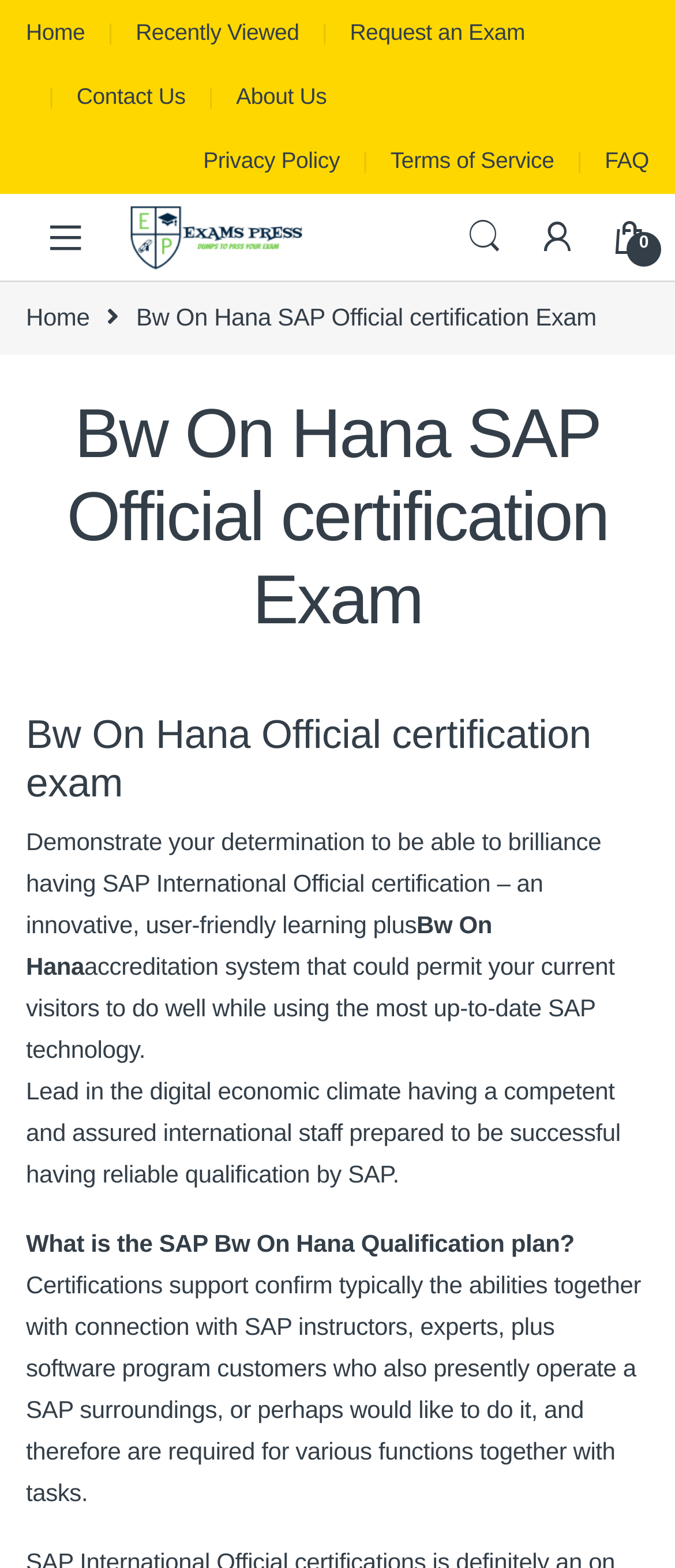How many headings are there on the webpage?
Please provide a comprehensive answer based on the information in the image.

I counted the number of heading elements on the webpage, which are 'Bw On Hana SAP Official certification Exam' and 'Bw On Hana Official certification exam', totaling 2 headings.